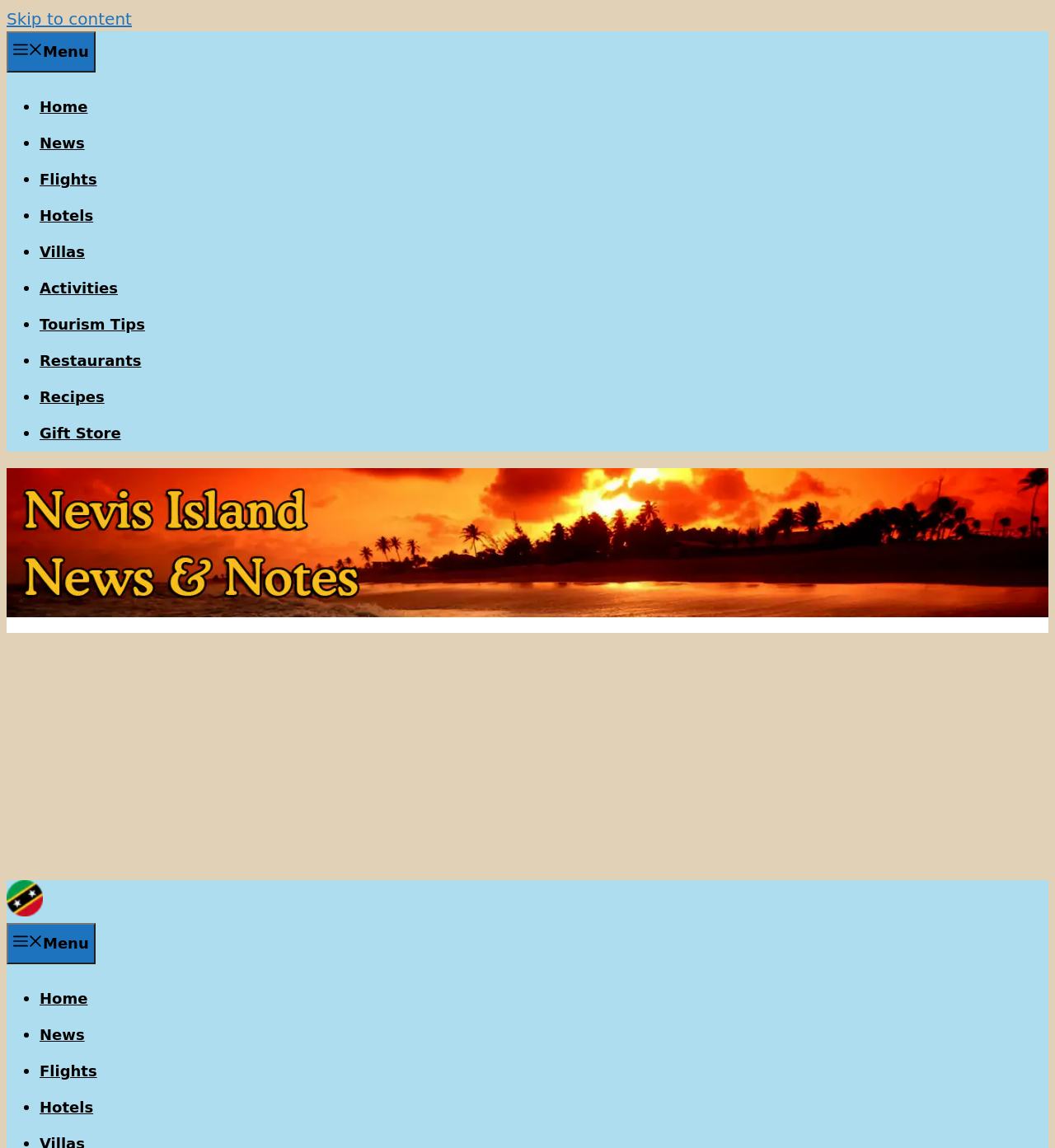Describe all the significant parts and information present on the webpage.

The webpage is about Nevis Island News and Notes, with a focus on the upcoming State Funeral of the Federation's First Governor General, His Excellency Sir Clement Athelston Arrindell. 

At the top left of the page, there is a "Skip to content" link. Next to it, there is a primary navigation menu with a "Menu" button that can be expanded. The menu contains several links, including "Home", "News", "Flights", "Hotels", "Villas", "Activities", "Tourism Tips", "Restaurants", "Recipes", and "Gift Store". These links are arranged horizontally, with bullet points separating each item.

Below the navigation menu, there is a banner that spans the width of the page. Underneath the banner, there is an advertisement iframe.

In the main content area, there is a title "Nevis Island News and Notes" with an accompanying image. The title is located near the top of the page, slightly below the banner.

Further down the page, there is a secondary navigation menu that is identical to the primary navigation menu, with the same links and bullet points. This menu is located near the bottom of the page.

Throughout the page, there are no prominent images or graphics, aside from the small image accompanying the title. The overall layout is dominated by text-based links and menus.